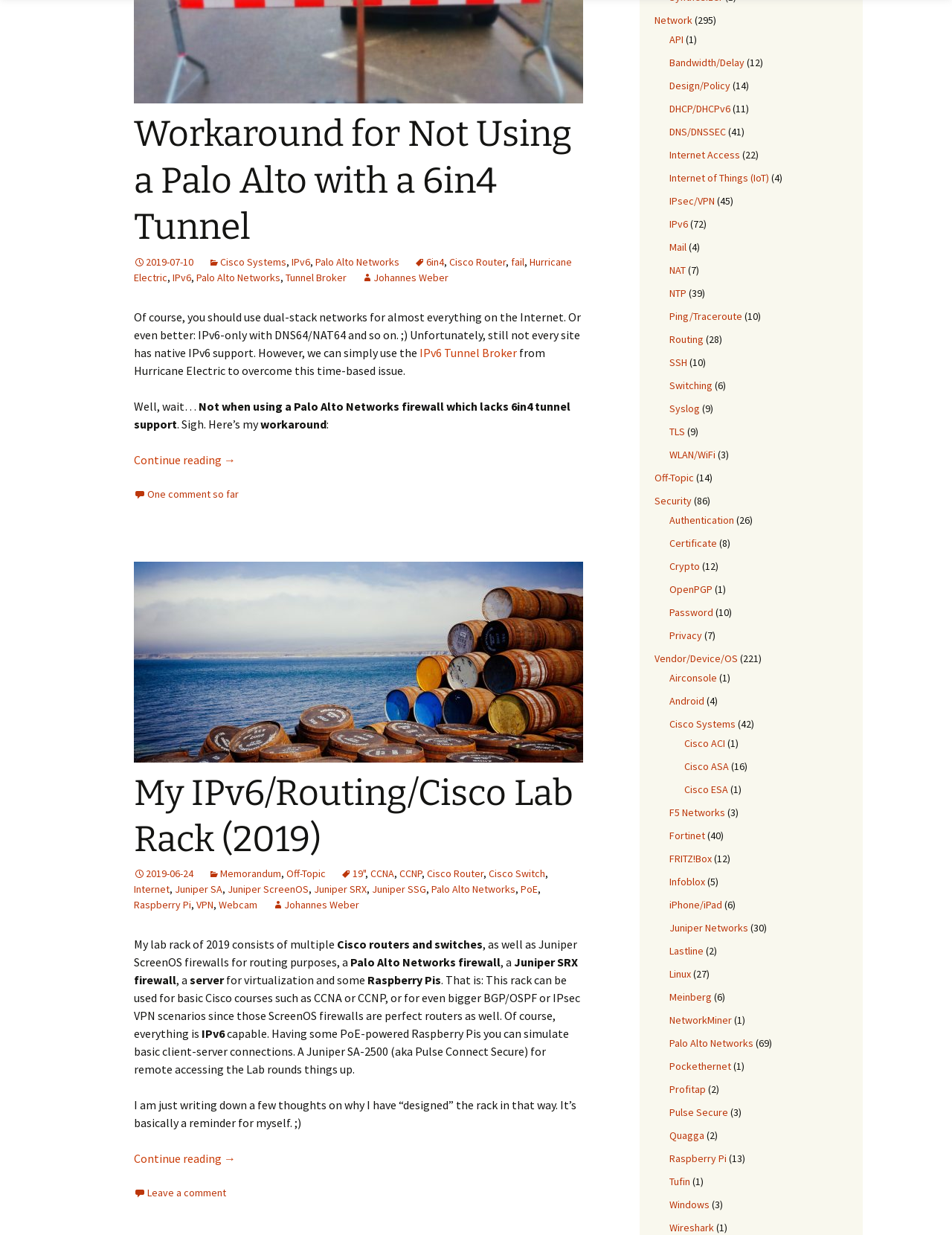Specify the bounding box coordinates of the element's region that should be clicked to achieve the following instruction: "Click on the link to the category 'Network'". The bounding box coordinates consist of four float numbers between 0 and 1, in the format [left, top, right, bottom].

[0.688, 0.011, 0.727, 0.022]